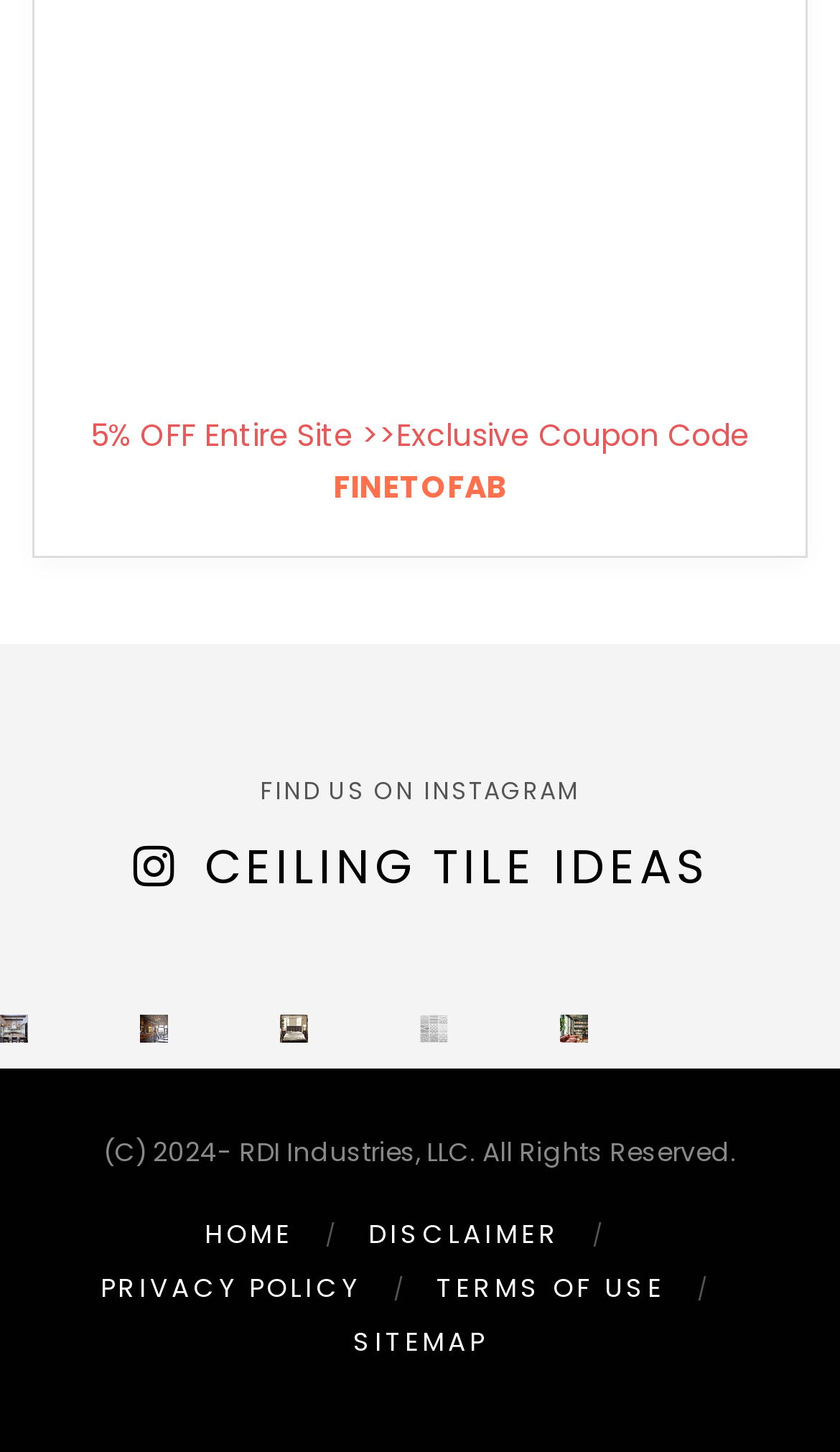Determine the bounding box coordinates for the UI element with the following description: "Terms of Use". The coordinates should be four float numbers between 0 and 1, represented as [left, top, right, bottom].

[0.519, 0.874, 0.791, 0.9]